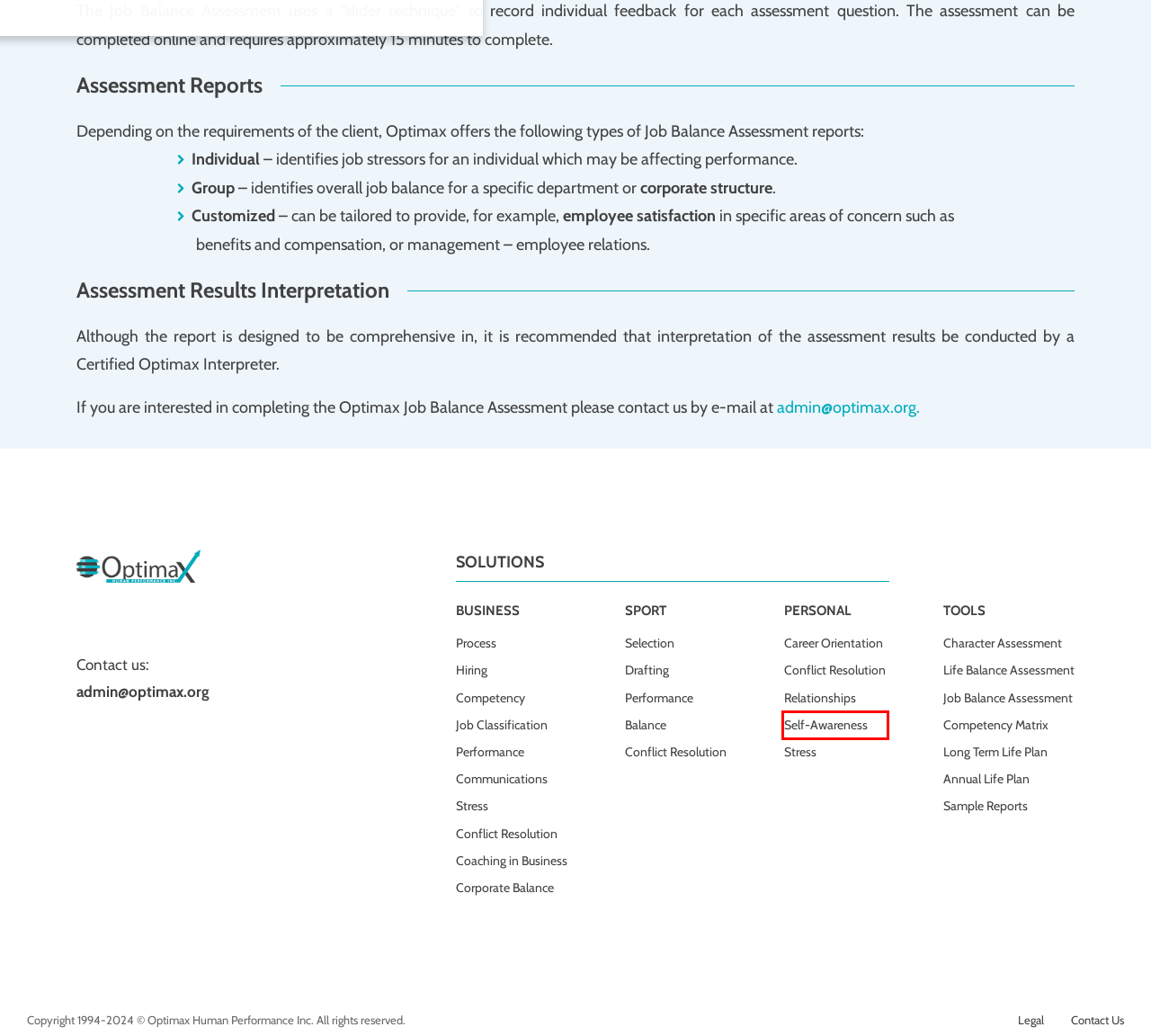Observe the provided screenshot of a webpage that has a red rectangle bounding box. Determine the webpage description that best matches the new webpage after clicking the element inside the red bounding box. Here are the candidates:
A. Balance - OptimaX
B. Corporate Balance - OptimaX
C. Communications - OptimaX
D. Conflict resolution
E. Competency Matrix - OptimaX
F. Drafting - OptimaX
G. Self Awareness - OptimaX
H. Long Term Life Plan - OptimaX

G